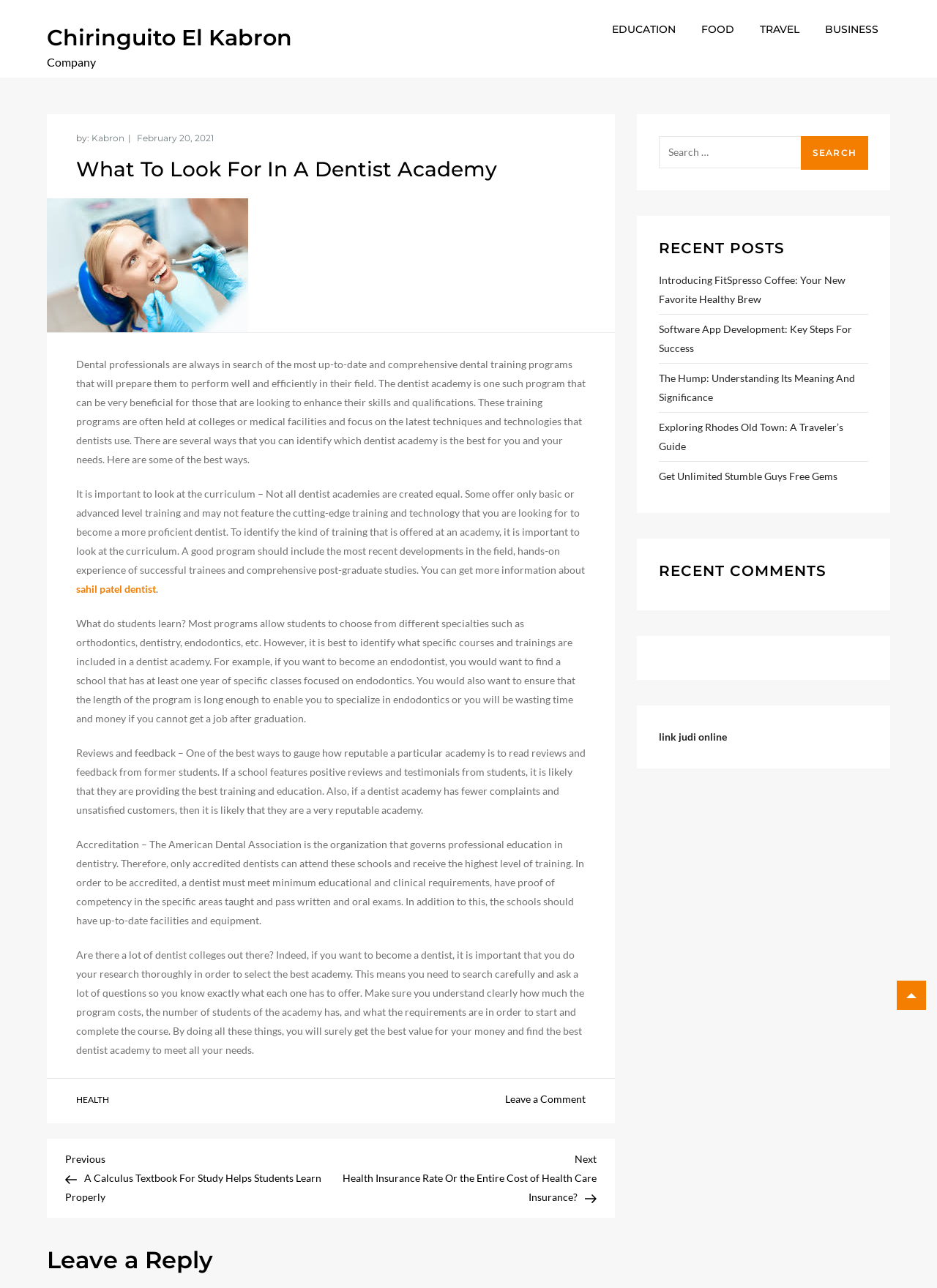Pinpoint the bounding box coordinates of the element that must be clicked to accomplish the following instruction: "Click on the 'EDUCATION' link". The coordinates should be in the format of four float numbers between 0 and 1, i.e., [left, top, right, bottom].

[0.641, 0.007, 0.734, 0.039]